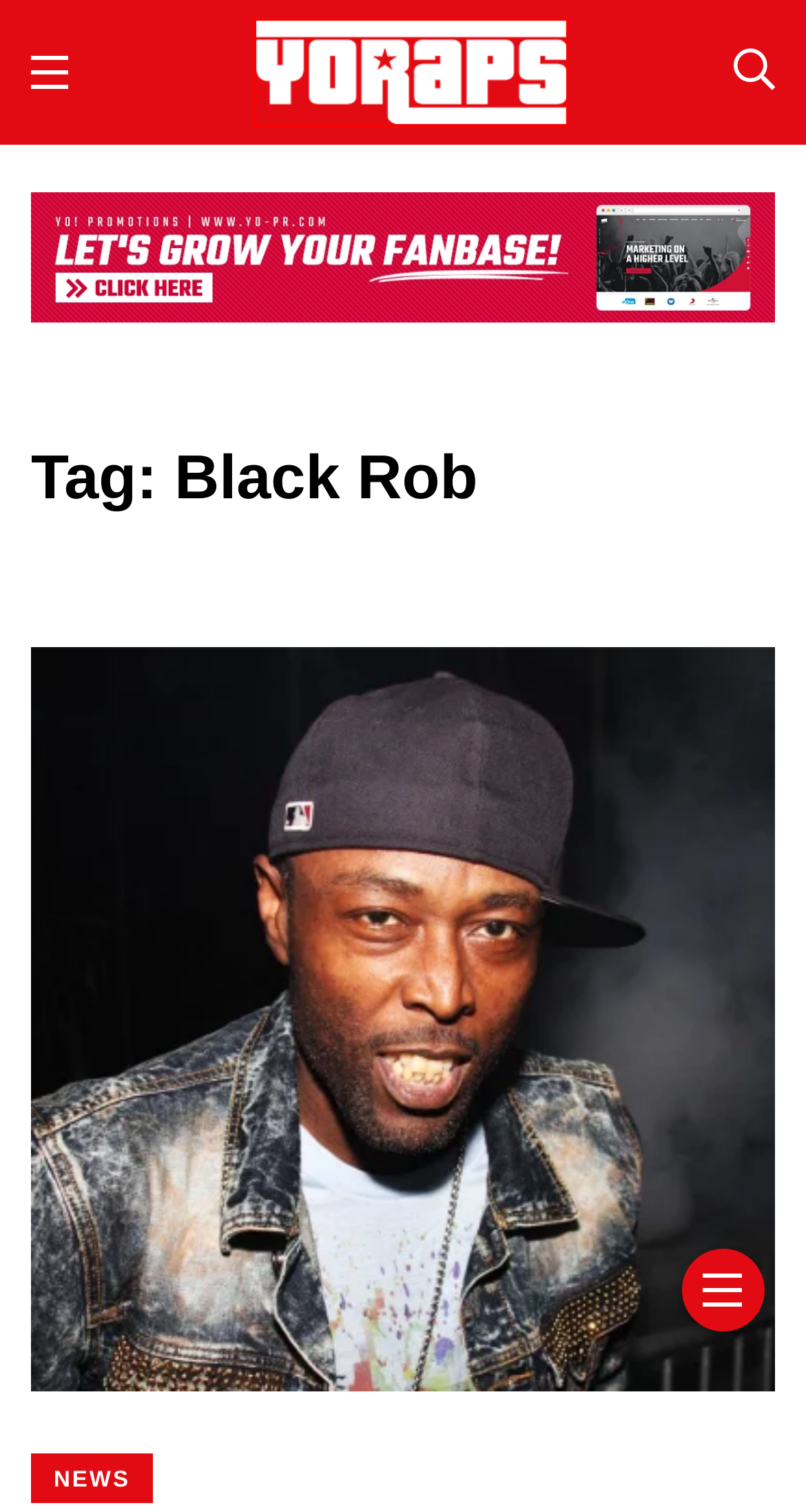You have a screenshot of a webpage with a red bounding box highlighting a UI element. Your task is to select the best webpage description that corresponds to the new webpage after clicking the element. Here are the descriptions:
A. 🔥 Don Toliver Reveals Feature-Packed "Hardstone Psycho" Tracklist | YoRaps.com
B. Jay Spitty, Author at Yo! Raps | Hip-Hop News - Rap Music - Videos - Interviews
C. 🔥 NEWS | Yo! Raps | Hip-Hop News - Rap Music - Videos - Interviews
D. Mac Dee, Author at Yo! Raps | Hip-Hop News - Rap Music - Videos - Interviews
E. 🔥 Moneybagg Yo Details Upcoming "Speak Now" Album Featuring Chris Brown And Lil Durk | YoRaps.com
F. Yo! Raps | Hip-Hop News - Rap Music - Videos - Interviews
G. 🔥 Philly Rapper Lady Boss Shares "Broken City" Freestyle | YoRaps.com
H. 🔥 Terms of Use | Yo! Raps | Hip-Hop News - Rap Music - Videos - Interviews

F